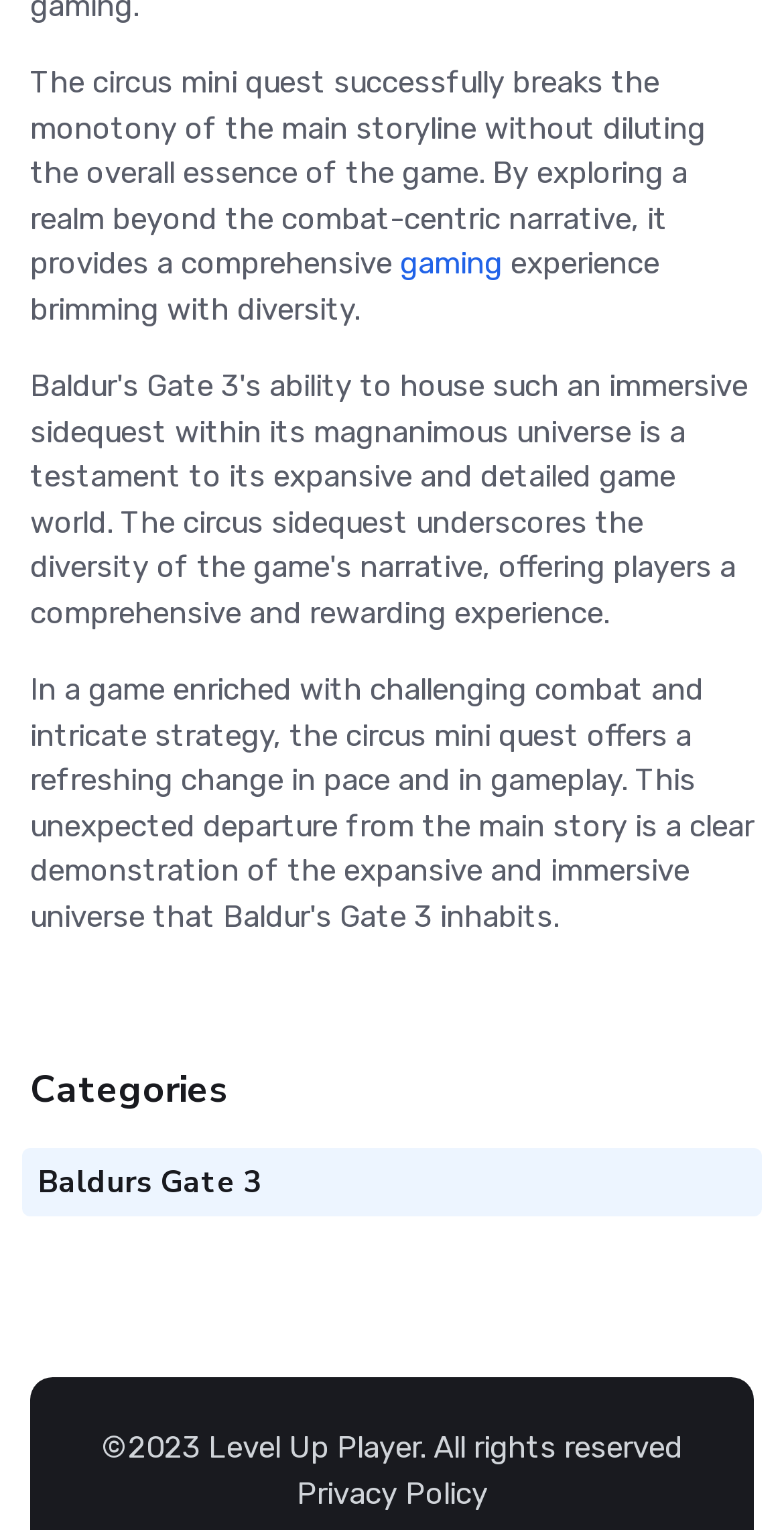What type of content is this webpage about?
Respond to the question with a single word or phrase according to the image.

Gaming